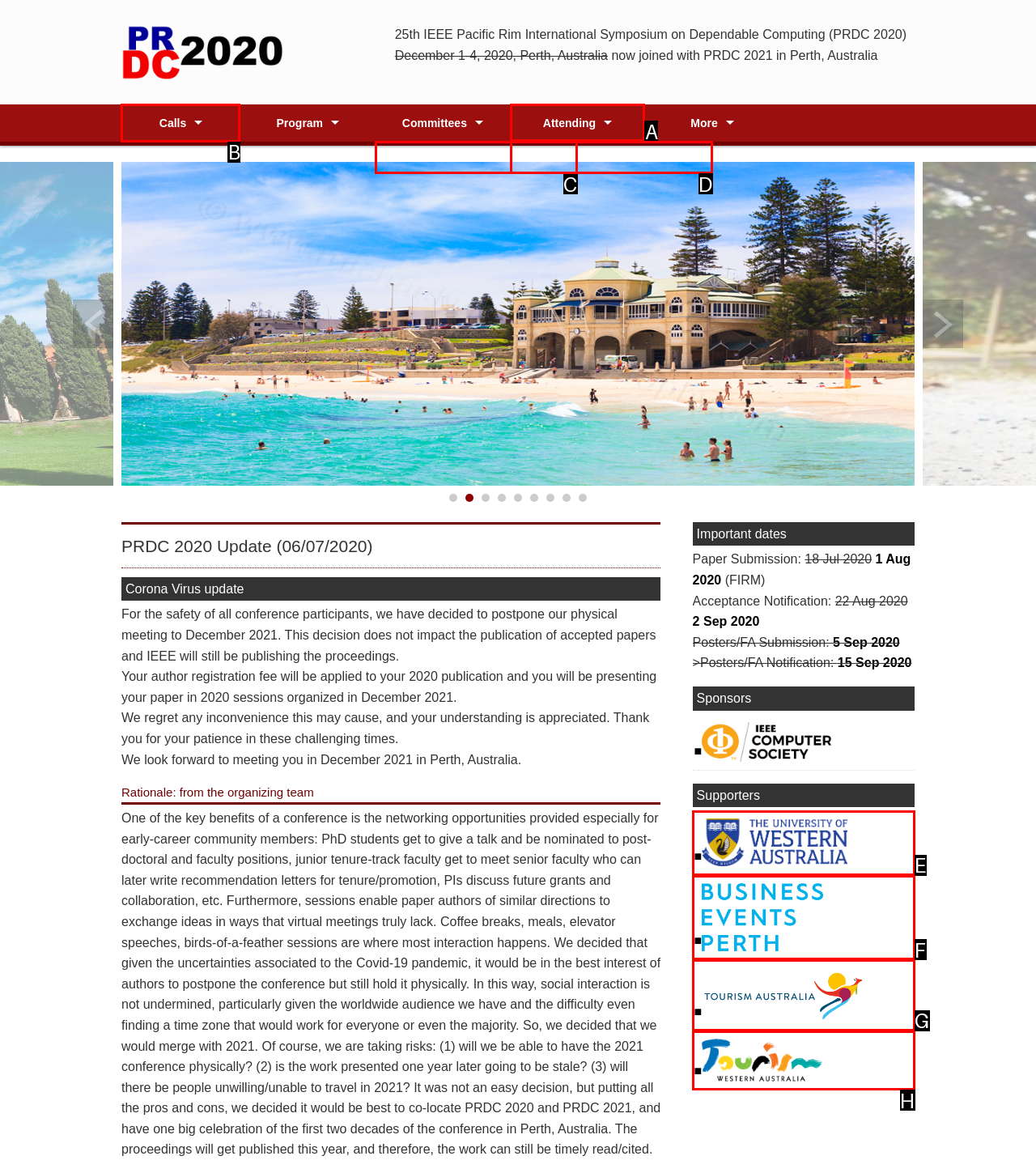Select the appropriate bounding box to fulfill the task: Click the 'Calls' link Respond with the corresponding letter from the choices provided.

B